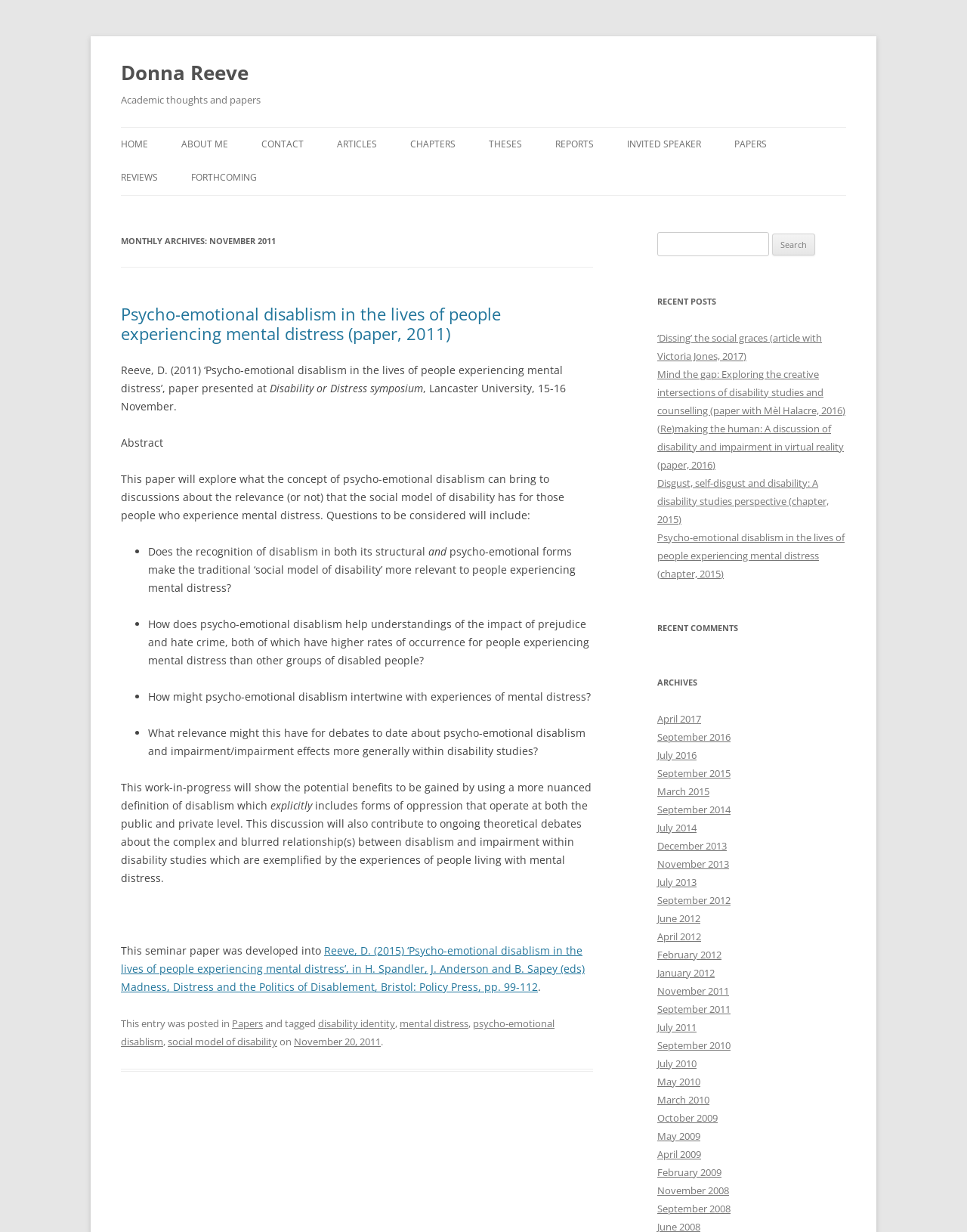Identify the bounding box coordinates of the clickable region necessary to fulfill the following instruction: "View the article 'Psycho-emotional disablism in the lives of people experiencing mental distress'". The bounding box coordinates should be four float numbers between 0 and 1, i.e., [left, top, right, bottom].

[0.125, 0.245, 0.518, 0.28]